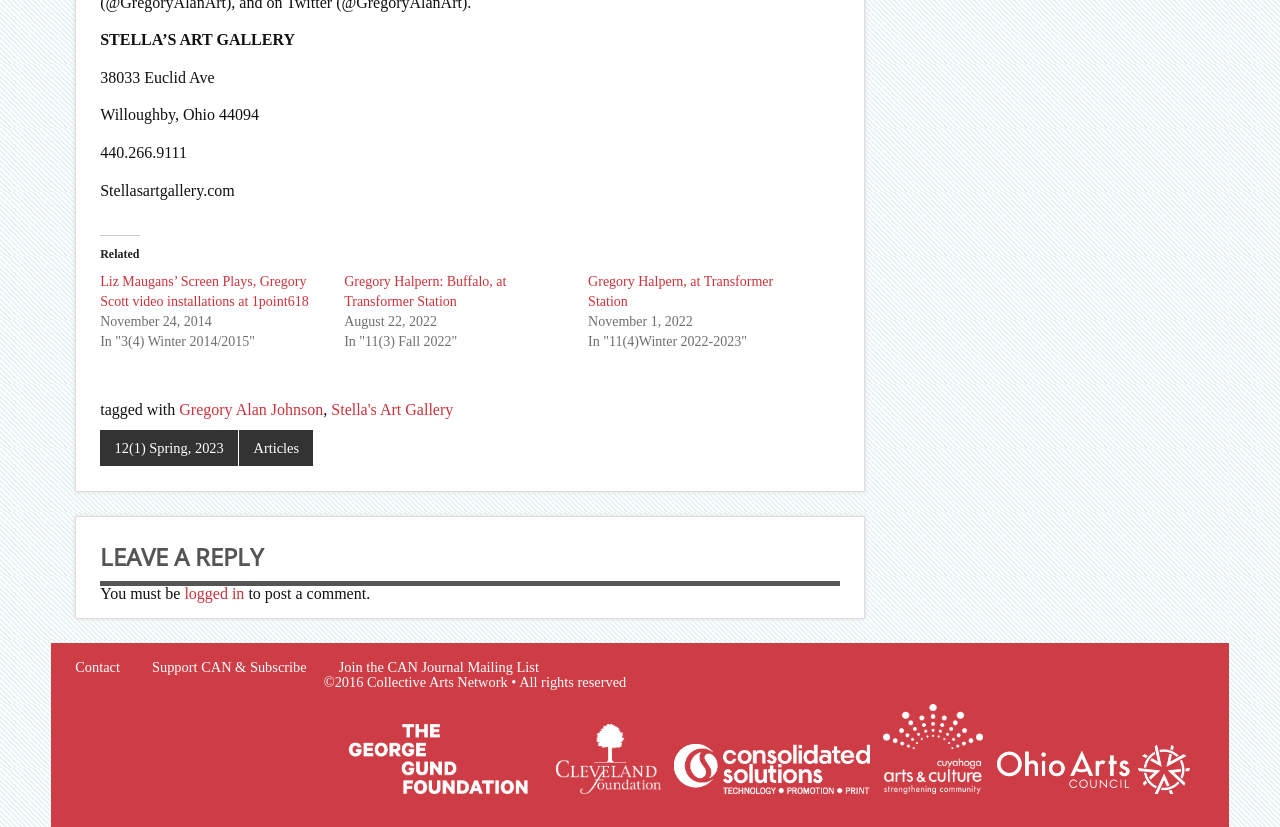Extract the bounding box coordinates for the UI element described as: "Support CAN & Subscribe".

[0.119, 0.798, 0.24, 0.815]